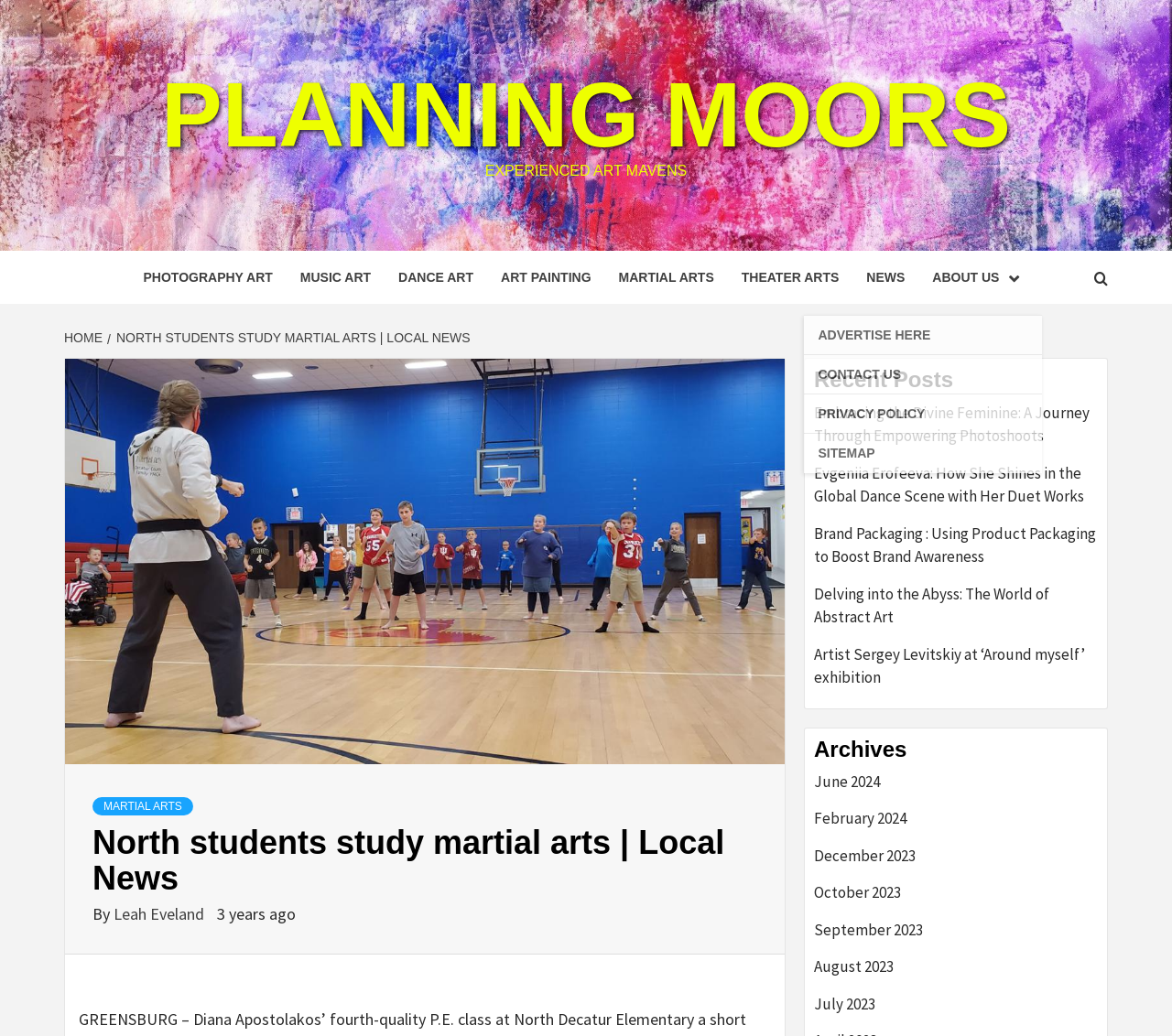How old is the article?
Please answer using one word or phrase, based on the screenshot.

3 years